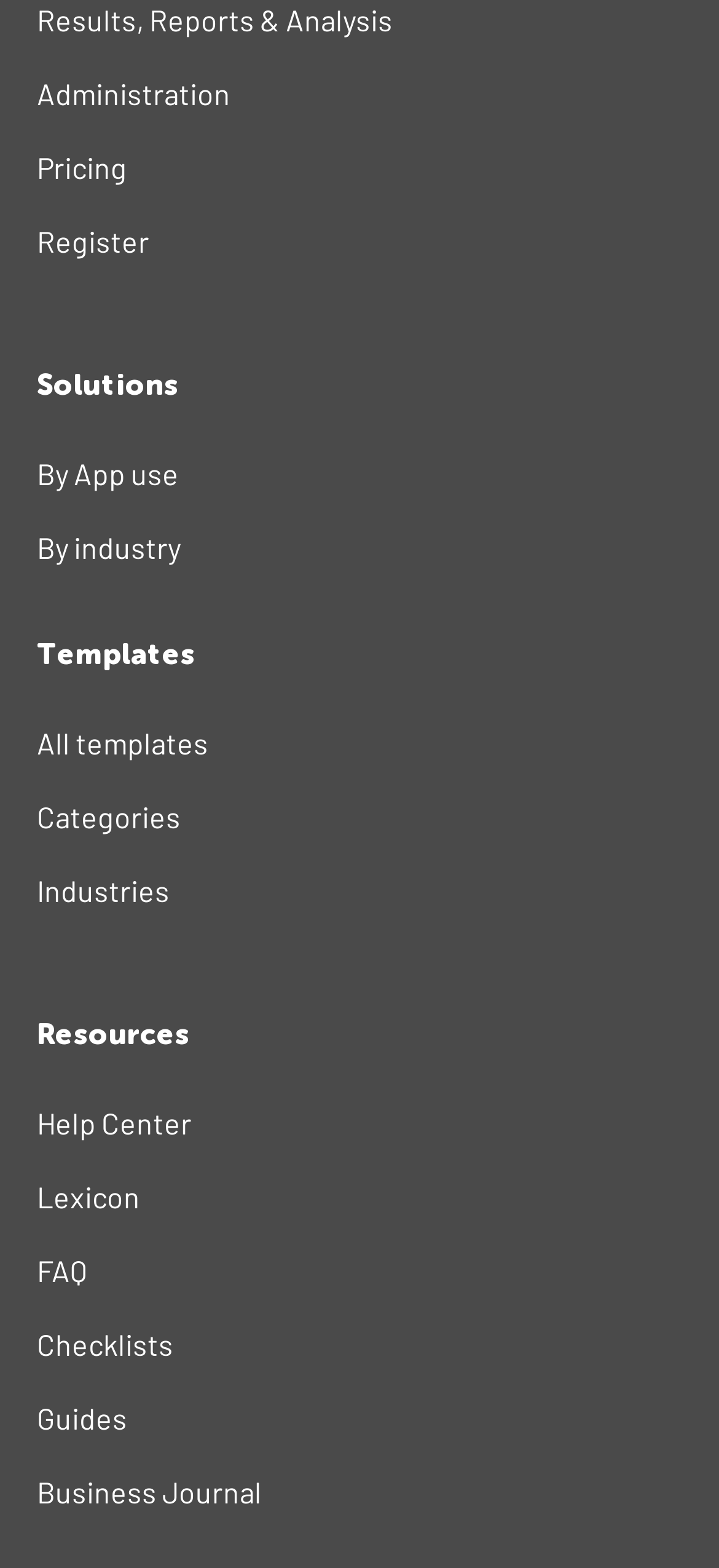Answer the following in one word or a short phrase: 
What is the second link under 'Administration'?

Pricing